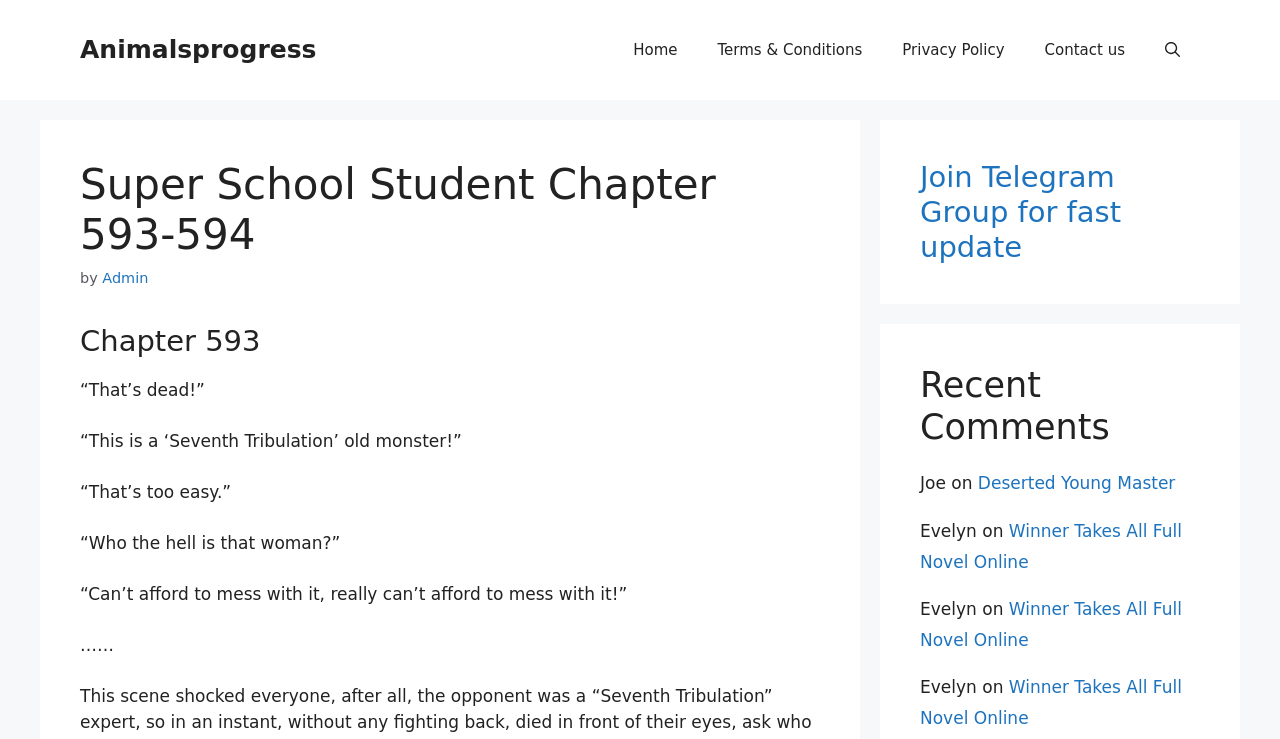Extract the bounding box coordinates for the UI element described as: "Privacy Policy".

[0.689, 0.027, 0.8, 0.108]